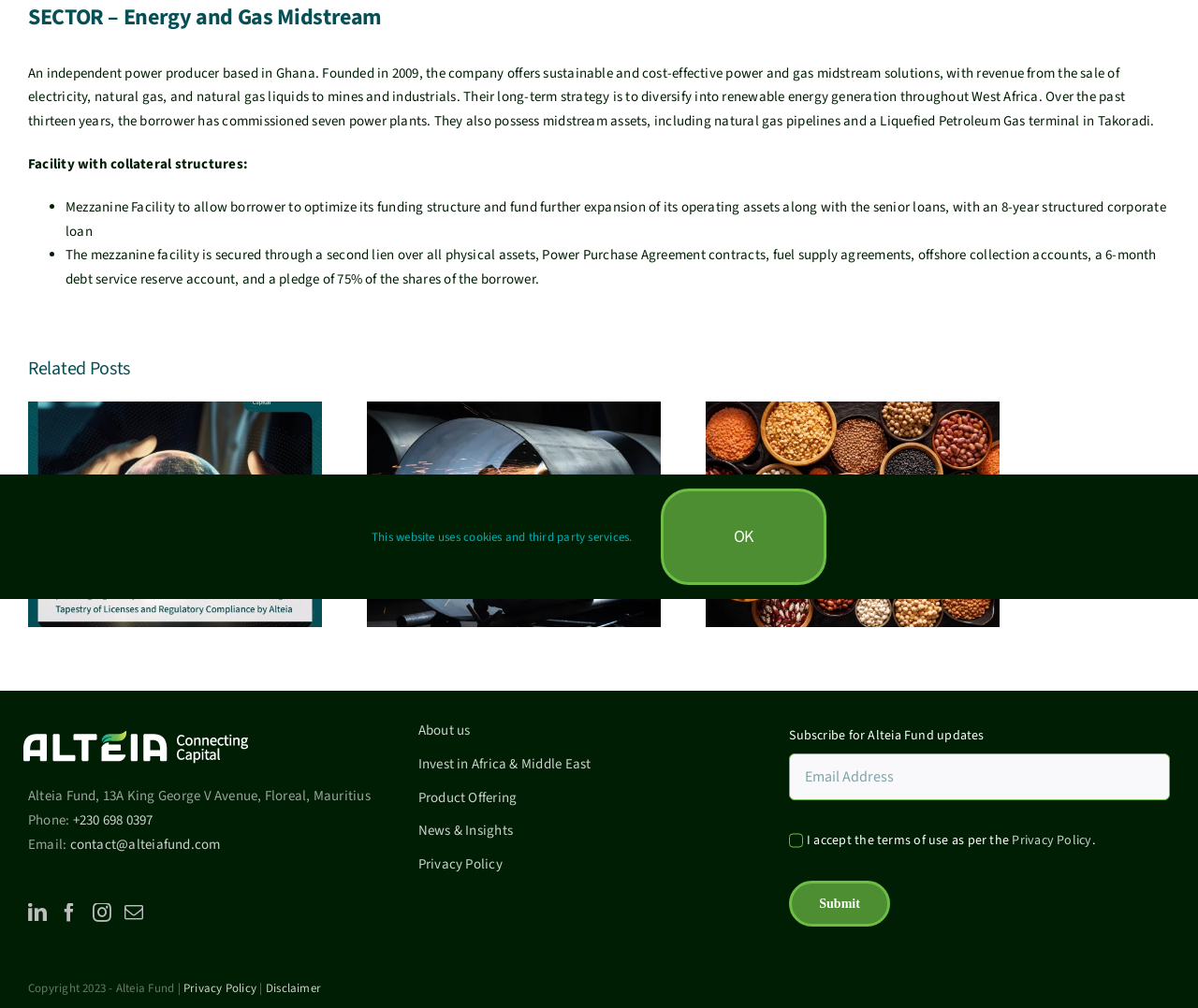Given the description News & Insights, predict the bounding box coordinates of the UI element. Ensure the coordinates are in the format (top-left x, top-left y, bottom-right x, bottom-right y) and all values are between 0 and 1.

[0.349, 0.815, 0.428, 0.834]